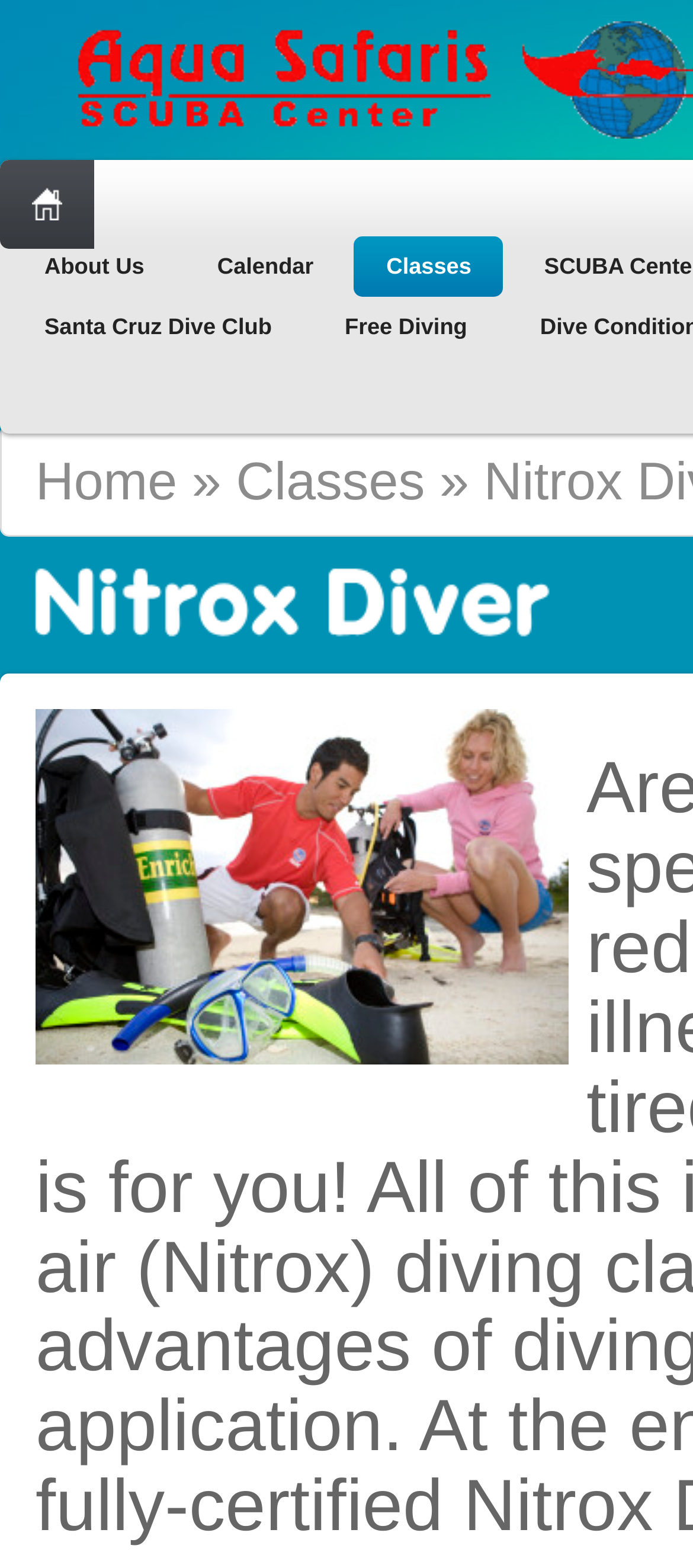Bounding box coordinates are specified in the format (top-left x, top-left y, bottom-right x, bottom-right y). All values are floating point numbers bounded between 0 and 1. Please provide the bounding box coordinate of the region this sentence describes: Calendar

[0.267, 0.151, 0.499, 0.189]